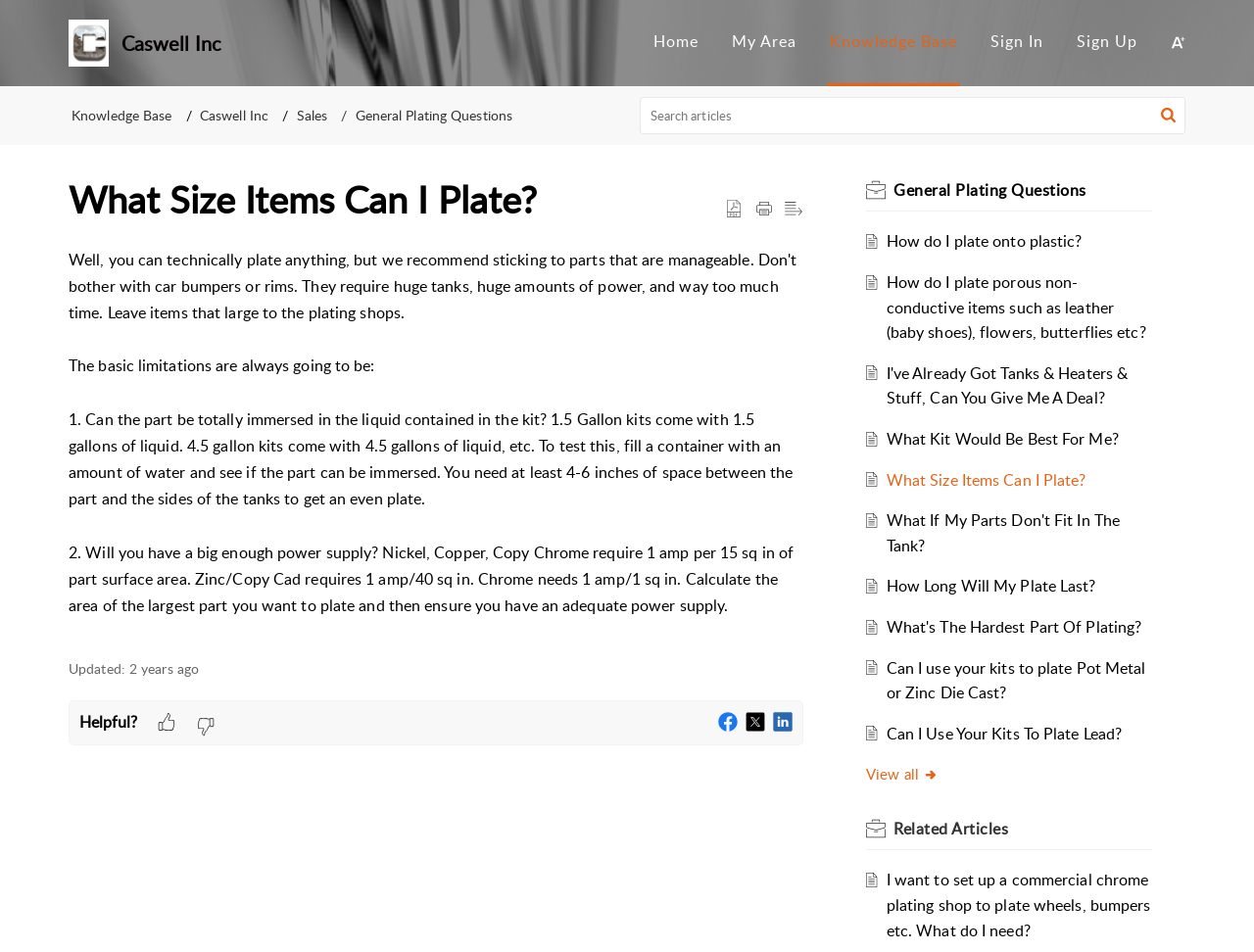Extract the bounding box coordinates for the described element: "alt="Caswell Inc" aria-label="Caswell Inc home"". The coordinates should be represented as four float numbers between 0 and 1: [left, top, right, bottom].

[0.055, 0.02, 0.087, 0.07]